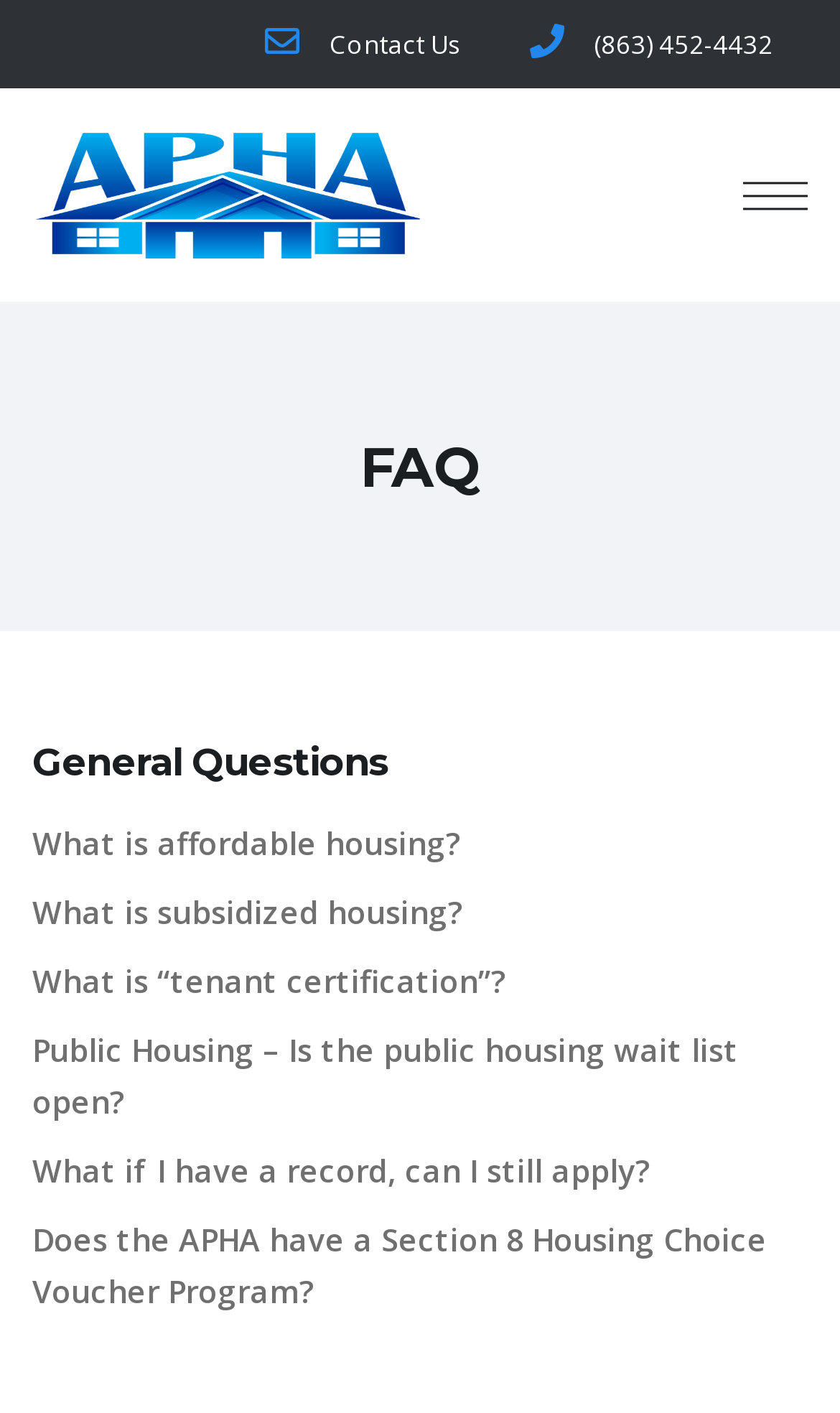Answer the question below with a single word or a brief phrase: 
What is the purpose of the 'EZ' link?

Unknown